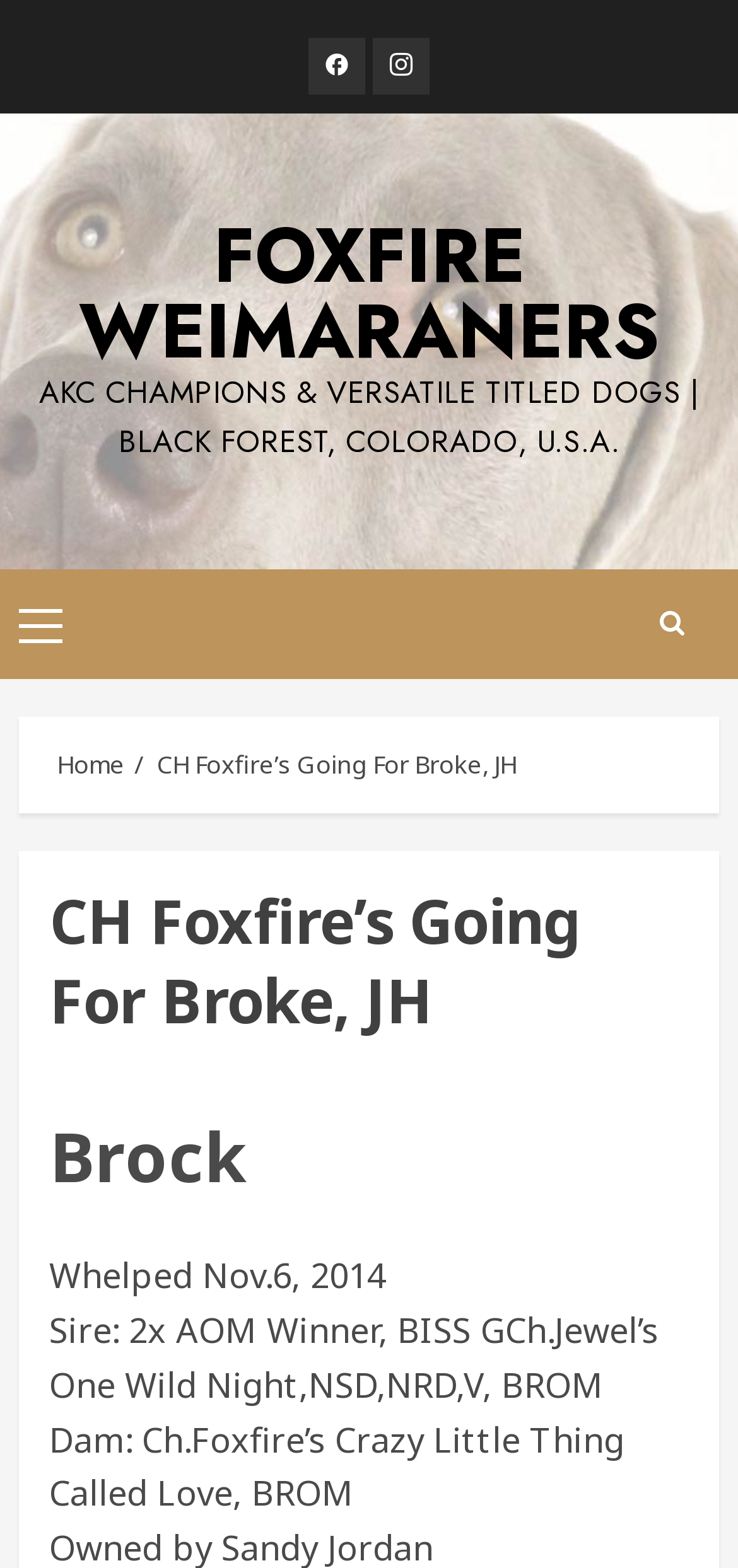What is the sire of the Weimaraner?
Give a detailed response to the question by analyzing the screenshot.

I found the answer by reading the text section below the header, where it lists the sire and dam of the Weimaraner. The sire is mentioned as '2x AOM Winner, BISS GCh.Jewel’s One Wild Night,NSD,NRD,V, BROM'.